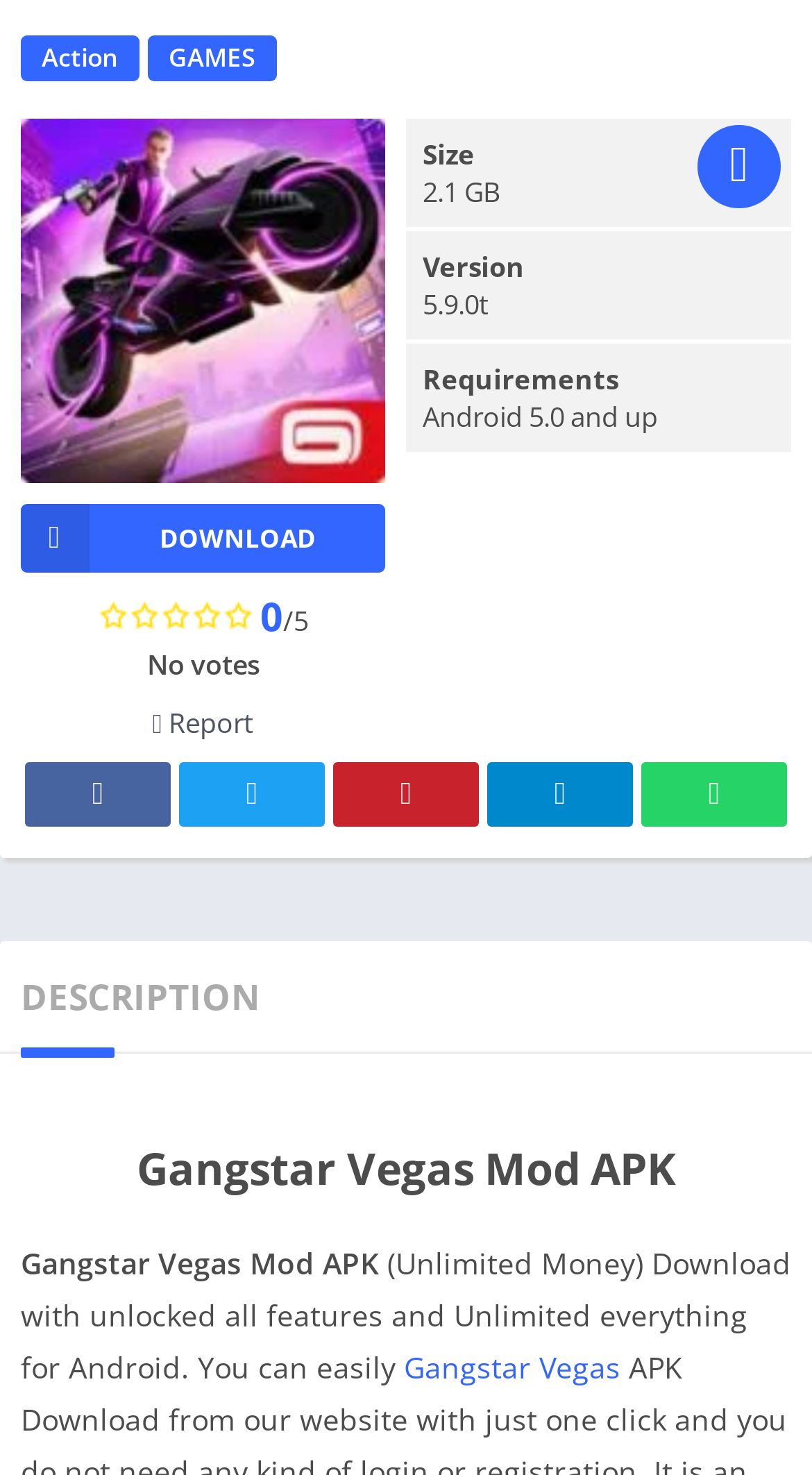Given the description "Gangstar Vegas", determine the bounding box of the corresponding UI element.

[0.497, 0.913, 0.764, 0.94]